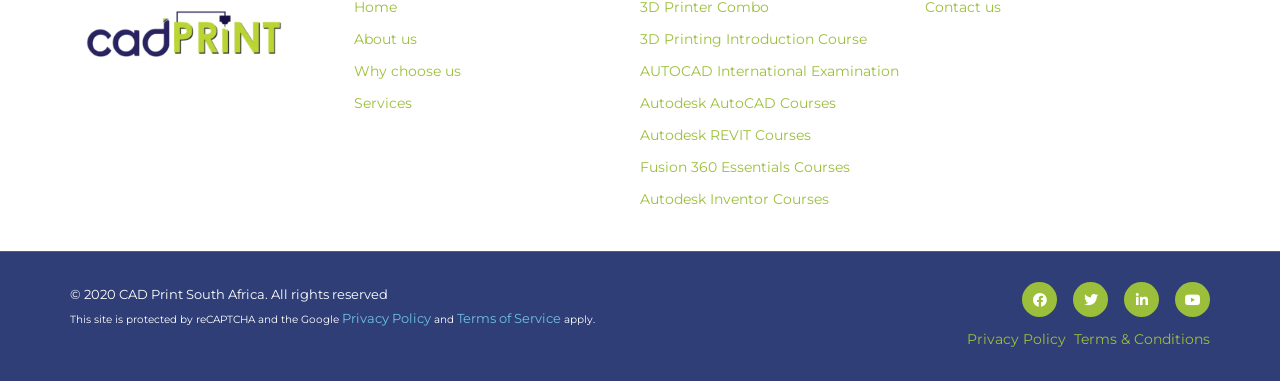Determine the bounding box coordinates for the element that should be clicked to follow this instruction: "Go to Facebook page". The coordinates should be given as four float numbers between 0 and 1, in the format [left, top, right, bottom].

[0.798, 0.741, 0.826, 0.833]